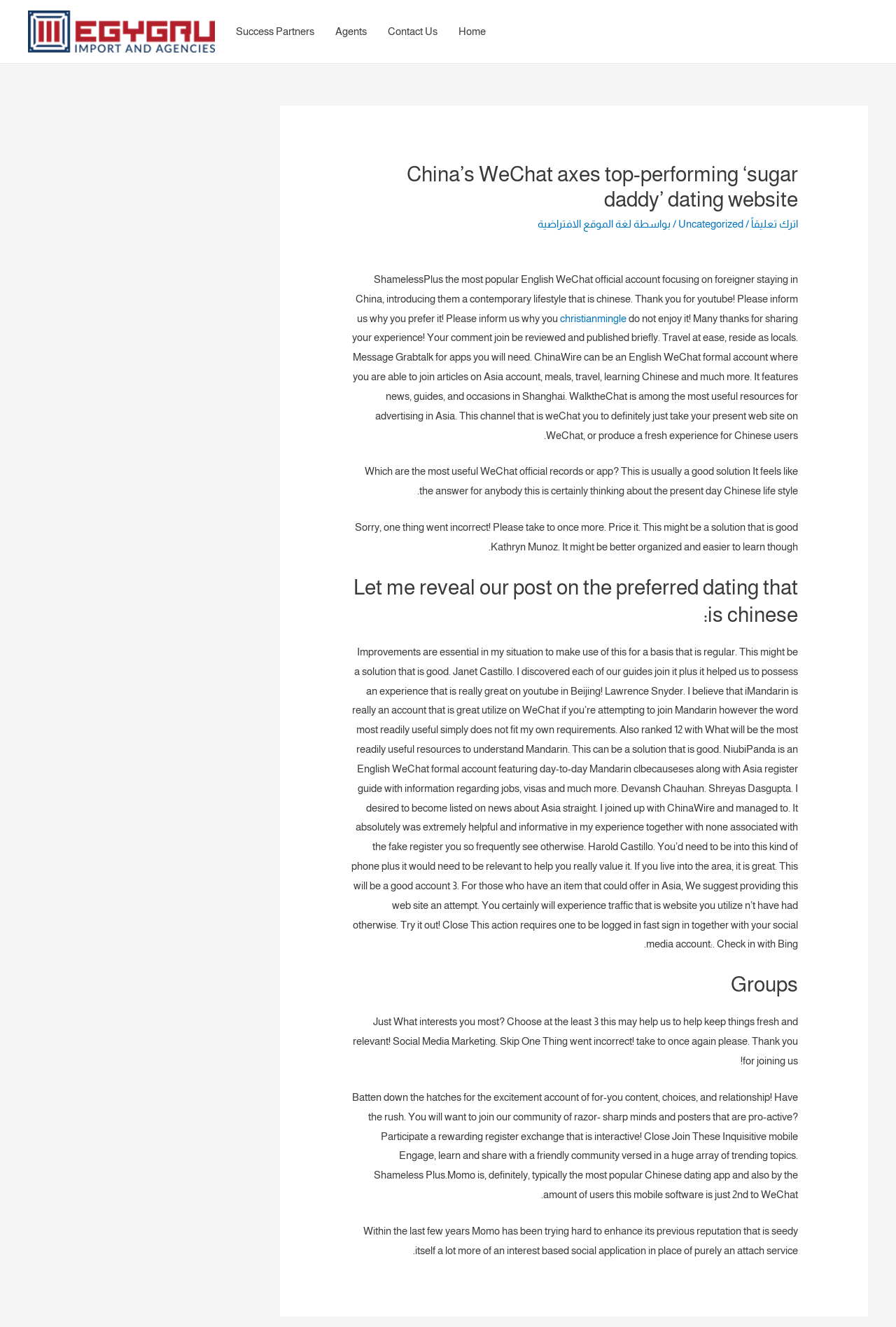Determine the bounding box coordinates for the UI element matching this description: "Success Partners".

[0.252, 0.0, 0.362, 0.047]